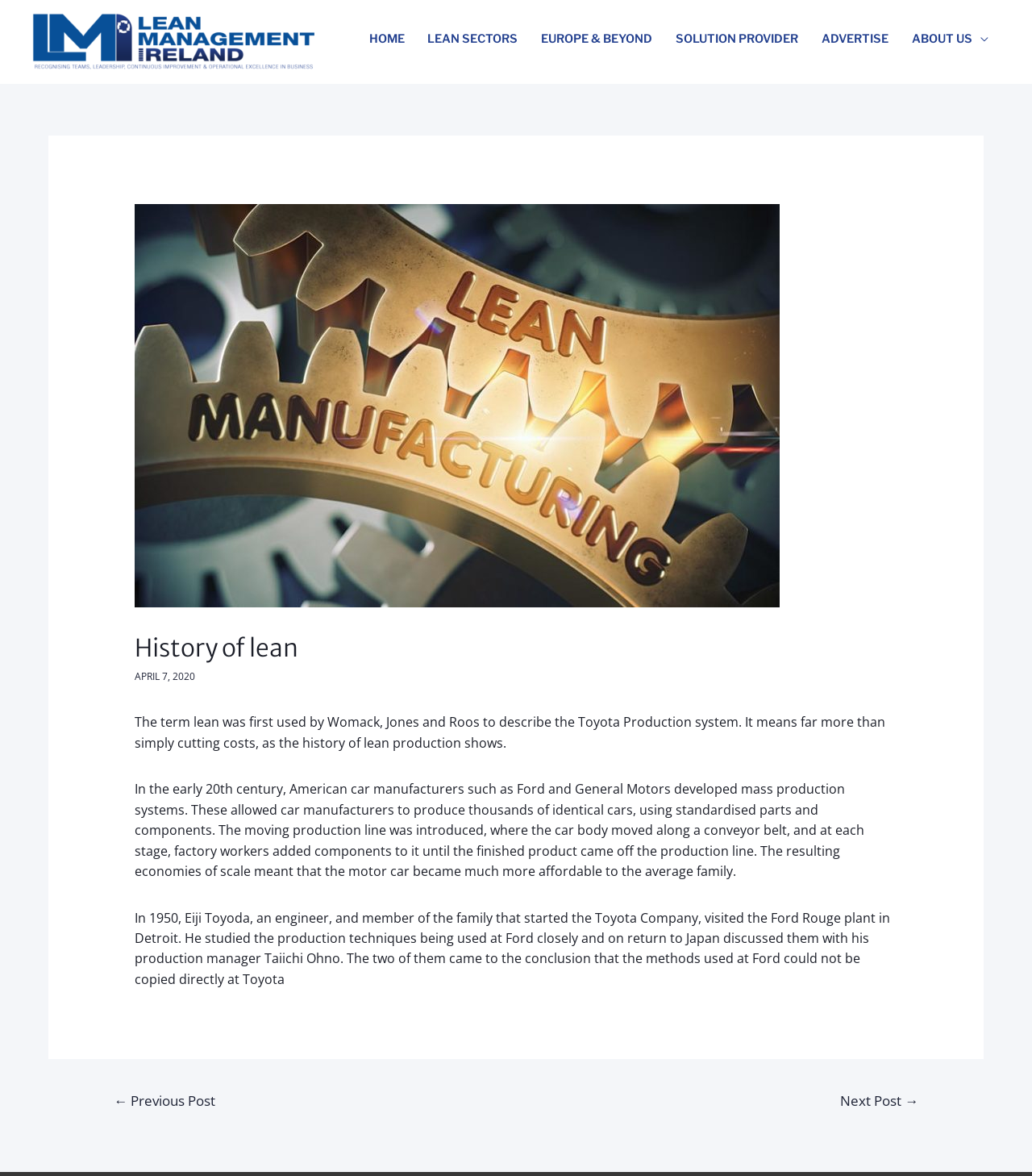What is the purpose of the moving production line?
Refer to the screenshot and respond with a concise word or phrase.

to produce thousands of identical cars